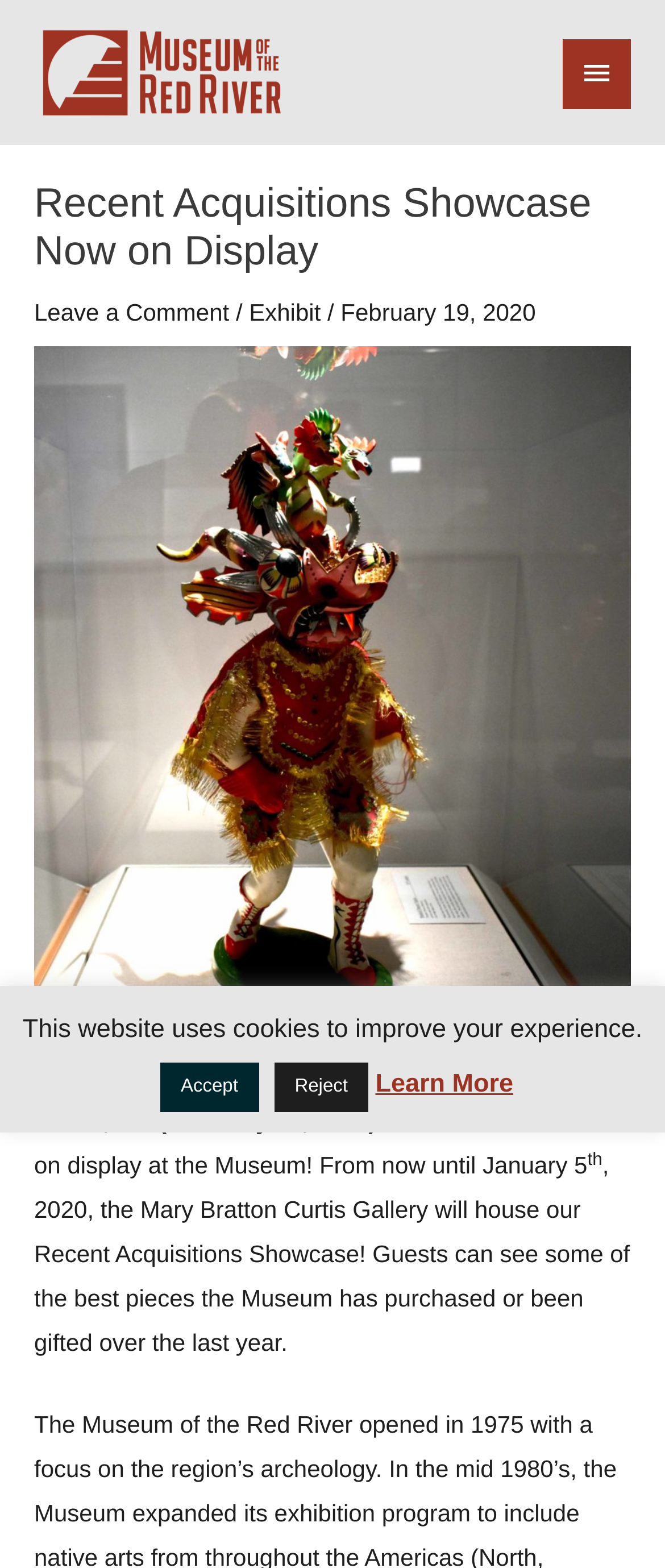Respond to the question with just a single word or phrase: 
What is the date of the exhibit?

February 19, 2020